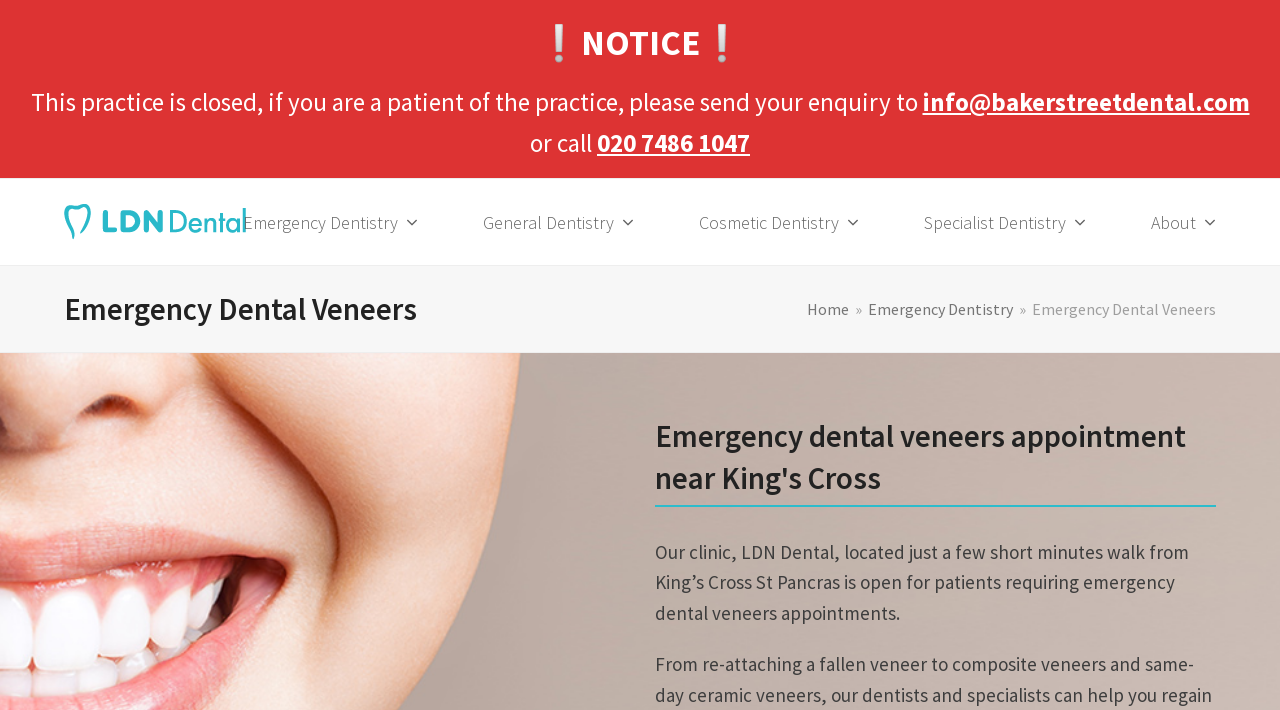Highlight the bounding box coordinates of the region I should click on to meet the following instruction: "Contact us".

None